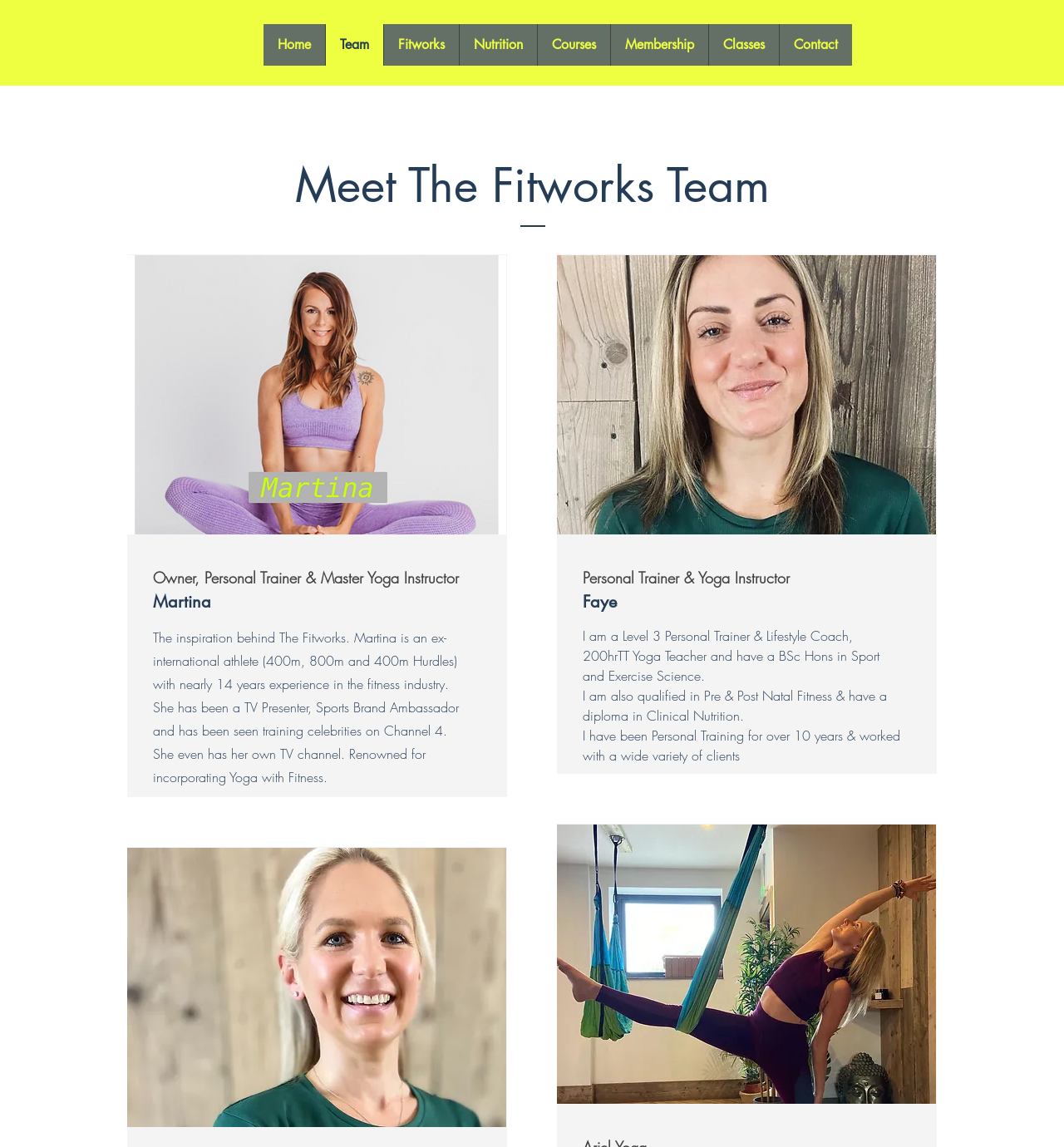Identify the bounding box coordinates of the region that should be clicked to execute the following instruction: "Click the Home link".

[0.248, 0.021, 0.305, 0.057]